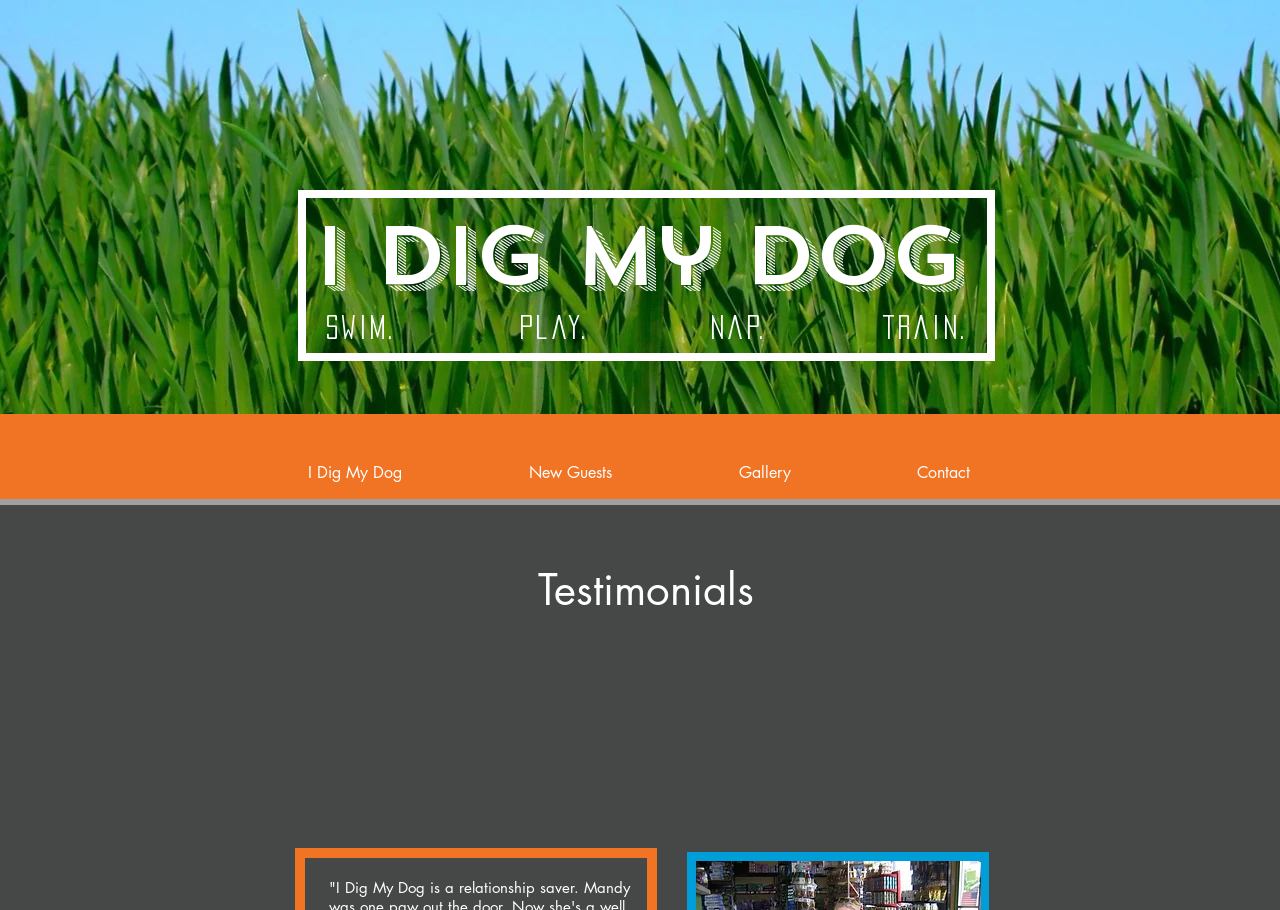Analyze the image and deliver a detailed answer to the question: How many activities are listed on the page?

I noticed that there are four headings with links, which are 'swim.', 'play.', 'nap.', and 'train.', indicating four different activities.